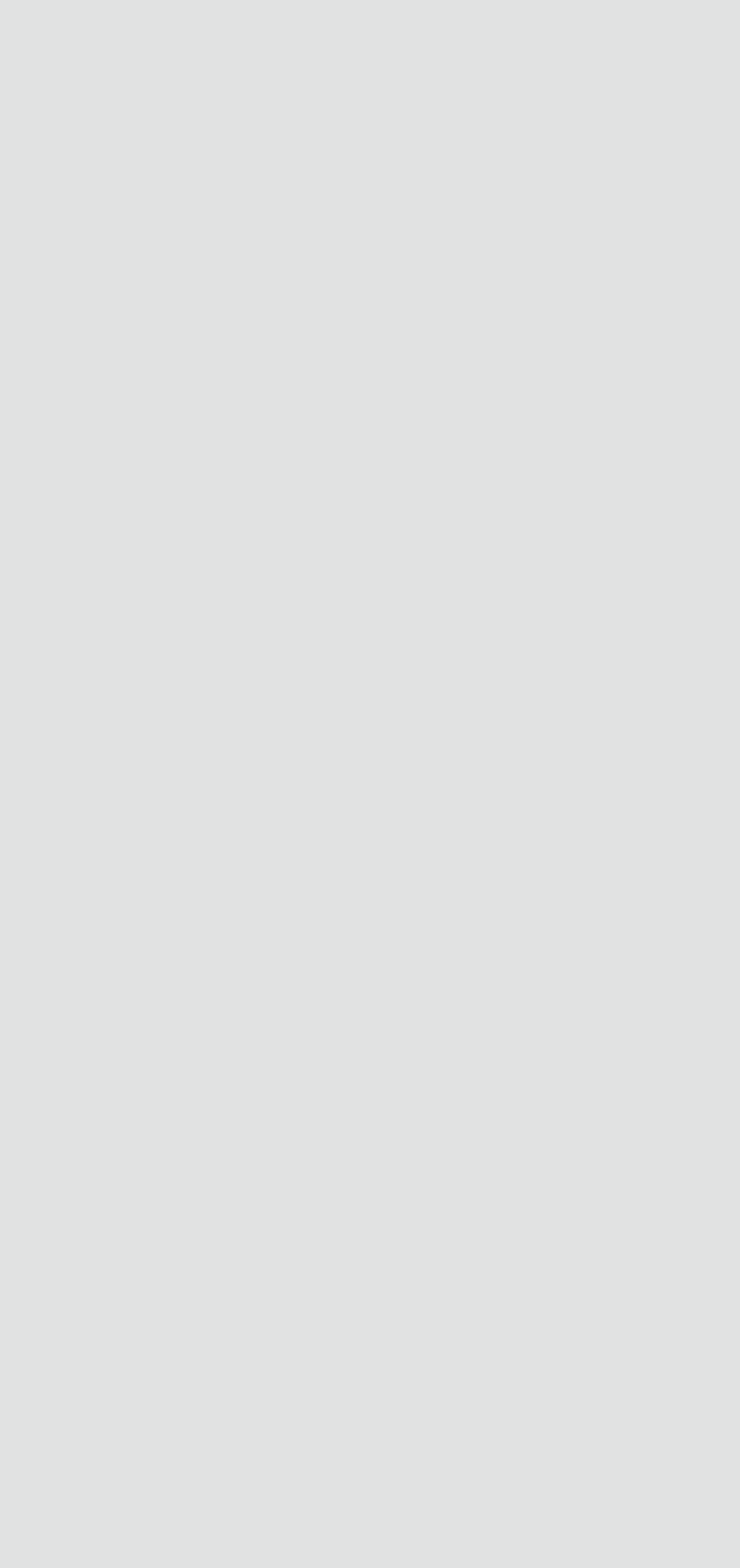Locate the bounding box for the described UI element: "Load Testing". Ensure the coordinates are four float numbers between 0 and 1, formatted as [left, top, right, bottom].

[0.105, 0.651, 0.349, 0.675]